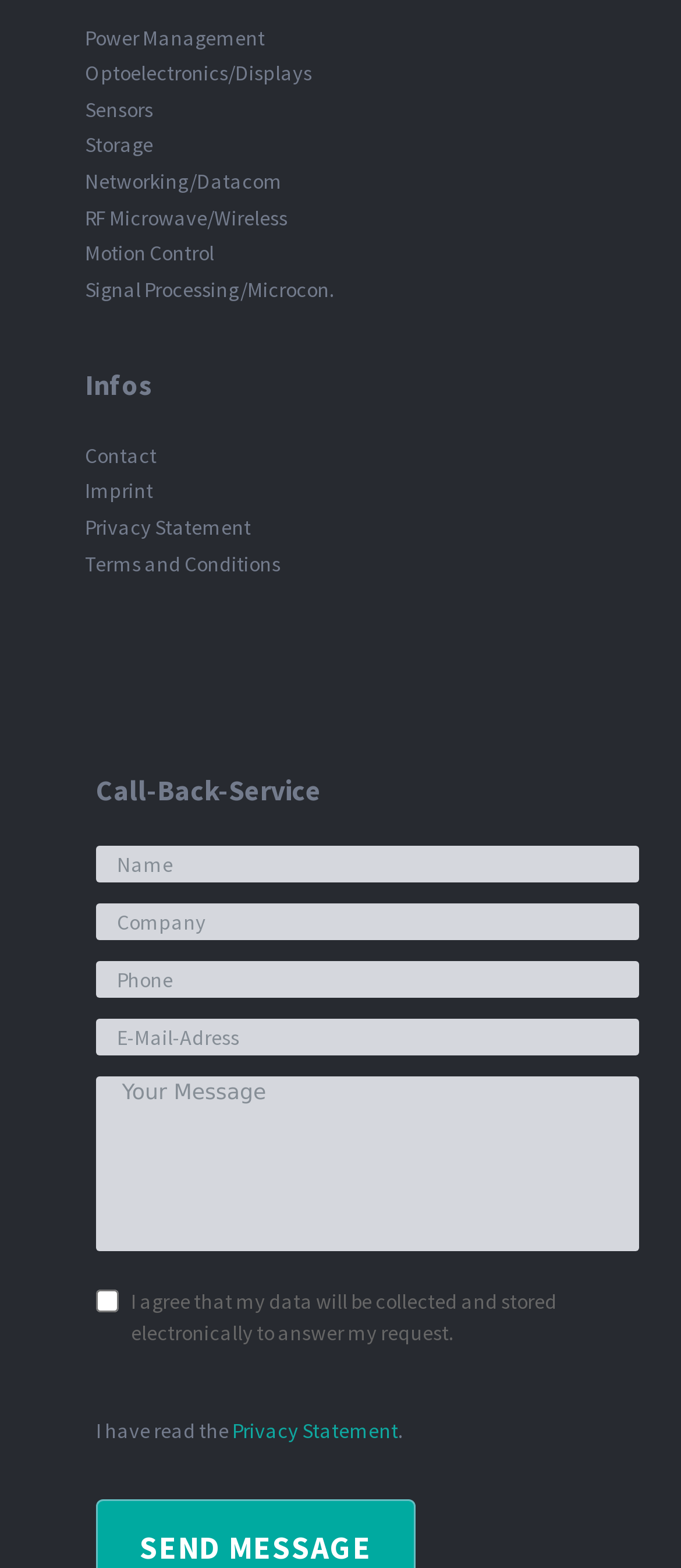Please determine the bounding box coordinates of the element's region to click in order to carry out the following instruction: "Click on Power Management". The coordinates should be four float numbers between 0 and 1, i.e., [left, top, right, bottom].

[0.125, 0.014, 0.389, 0.034]